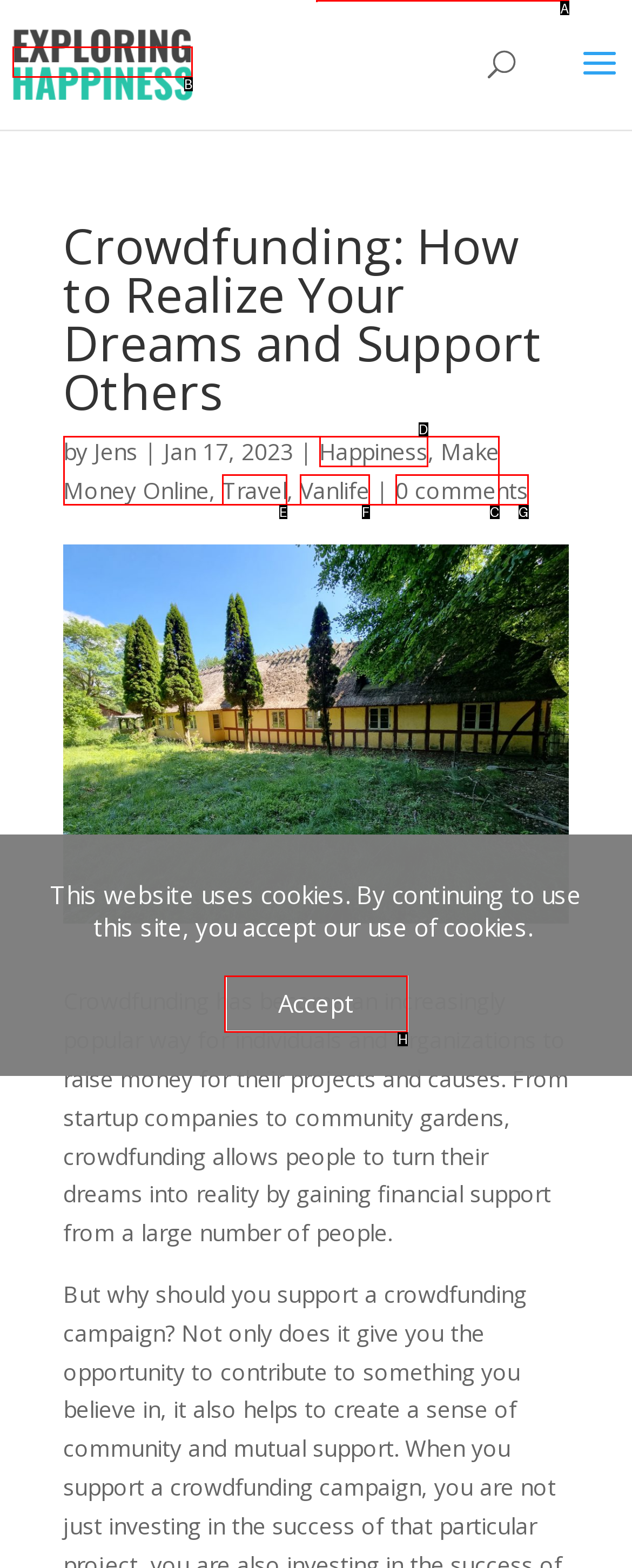Tell me which one HTML element I should click to complete the following task: Search for something
Answer with the option's letter from the given choices directly.

A